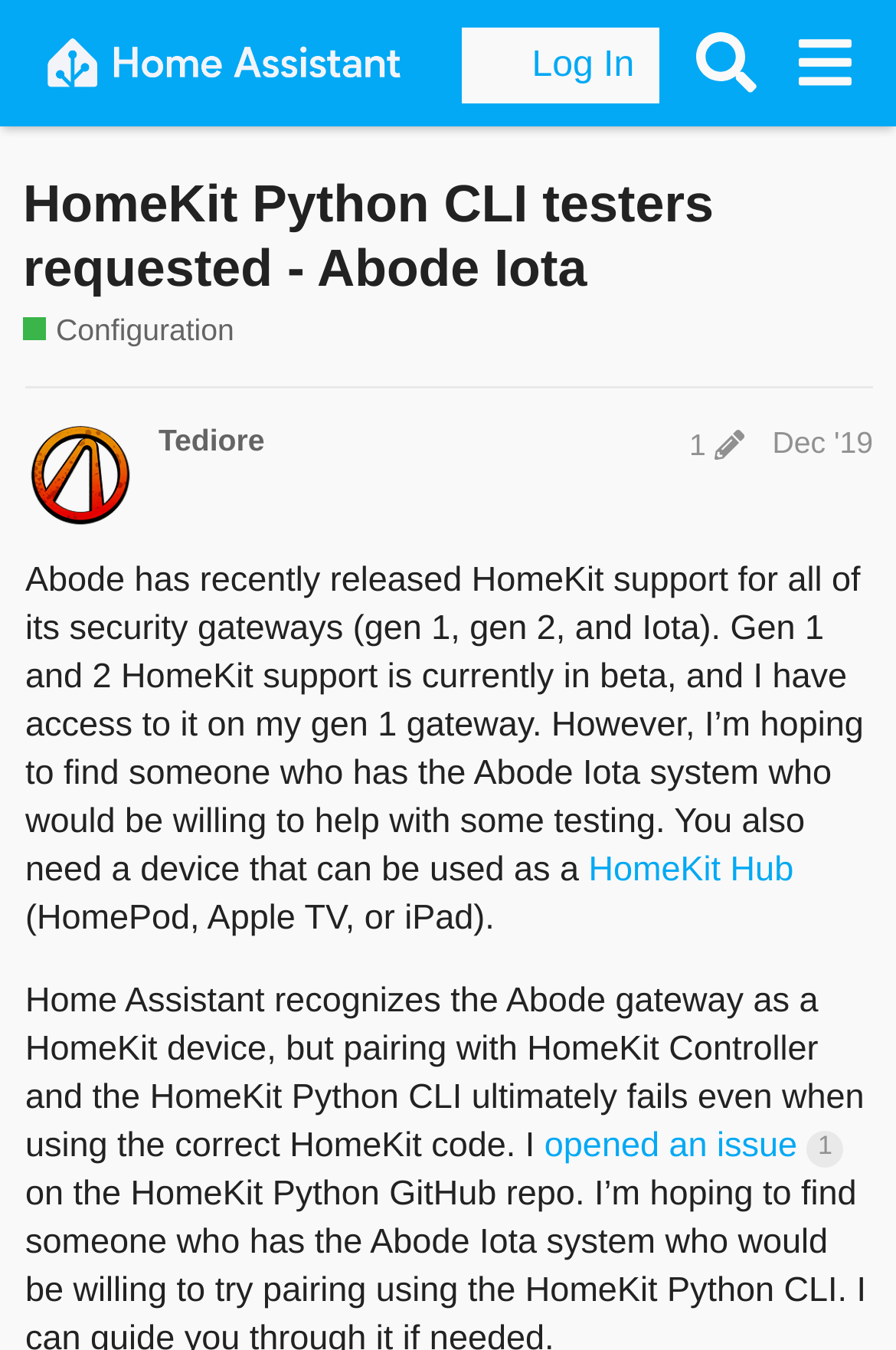What is Abode's recent release?
Refer to the image and give a detailed response to the question.

According to the text, Abode has recently released HomeKit support for all of its security gateways, including gen 1, gen 2, and Iota.